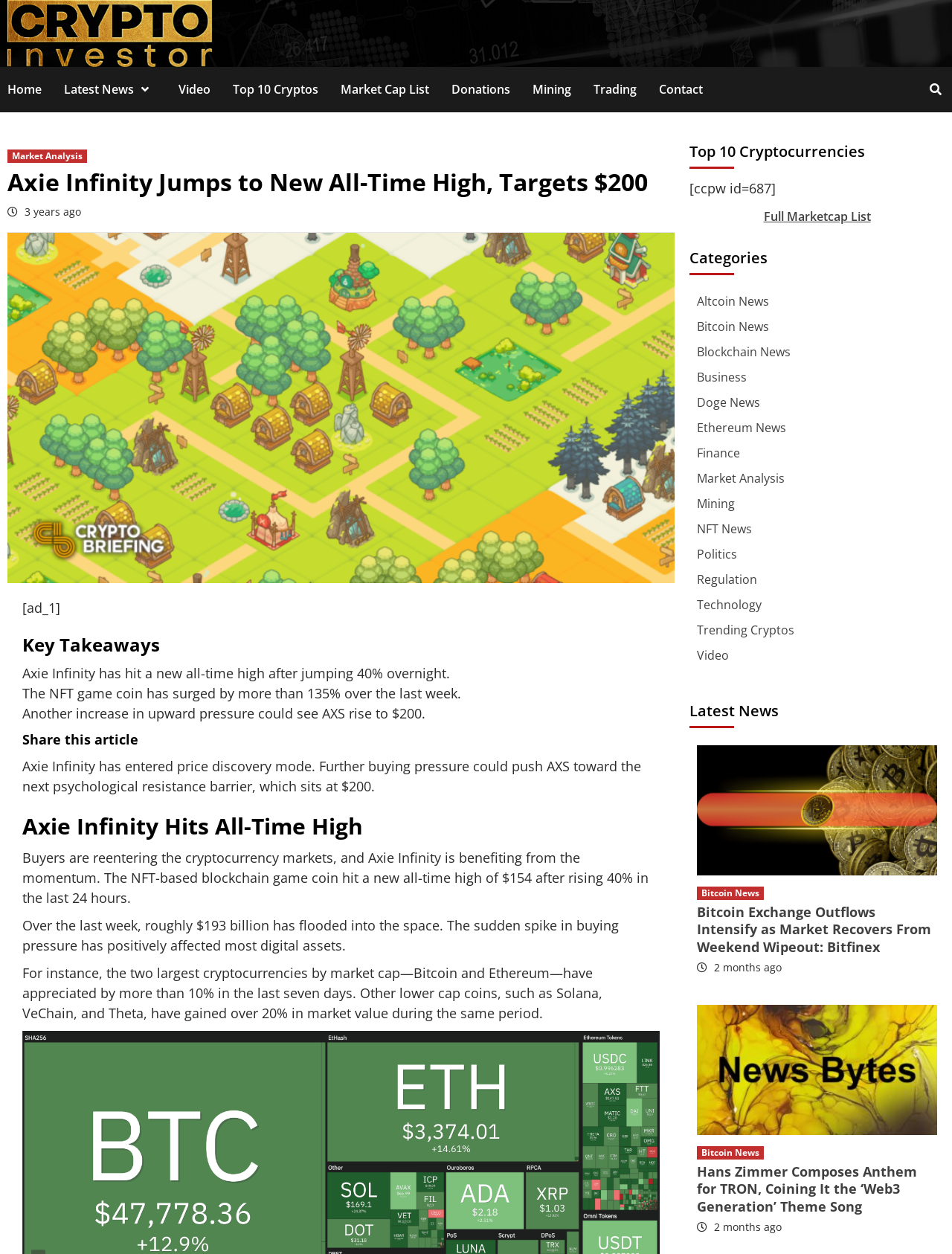Reply to the question with a single word or phrase:
What is the current price target of Axie Infinity?

$200